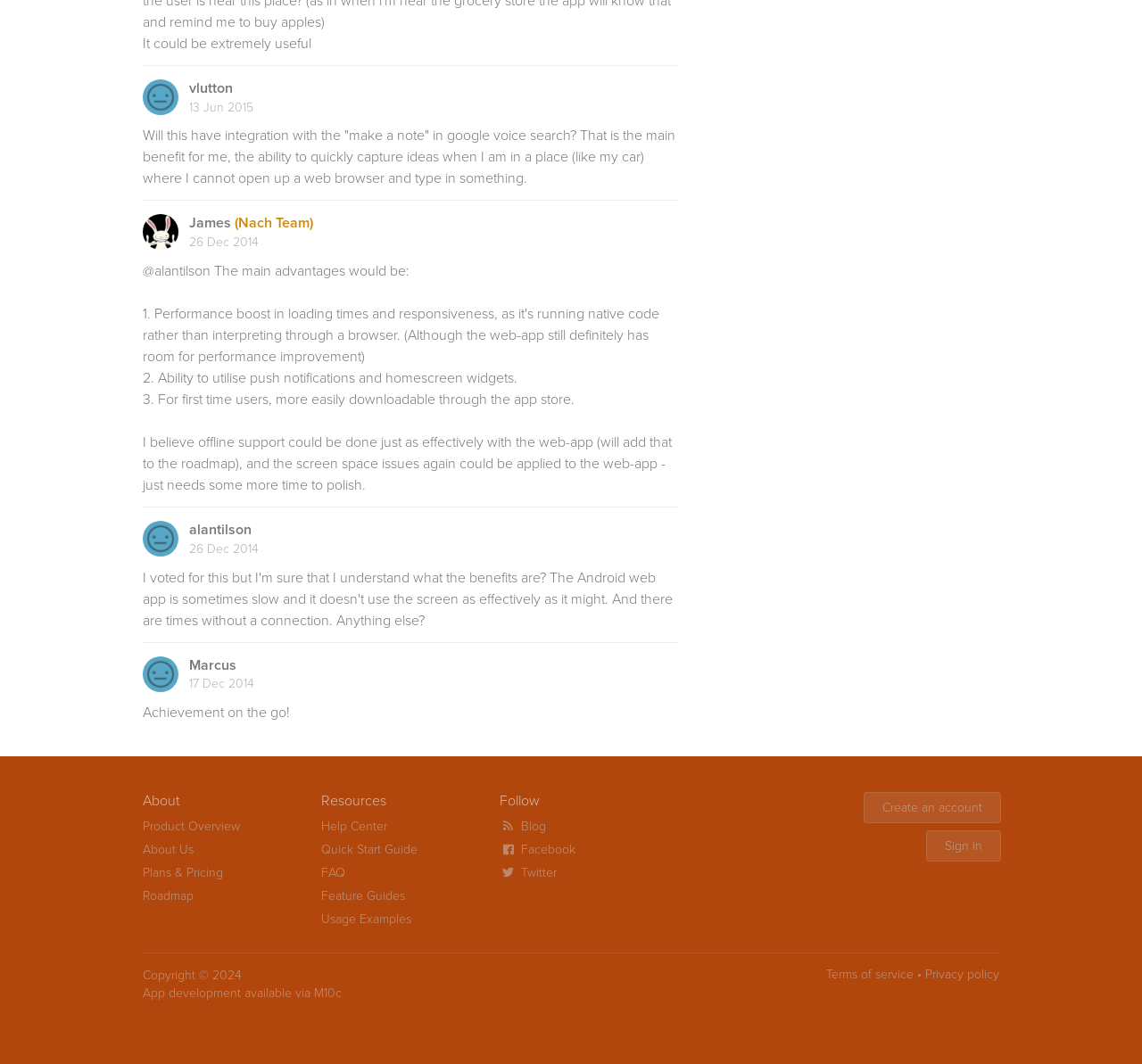Predict the bounding box coordinates of the area that should be clicked to accomplish the following instruction: "Read the 'Help Center'". The bounding box coordinates should consist of four float numbers between 0 and 1, i.e., [left, top, right, bottom].

[0.28, 0.768, 0.341, 0.786]